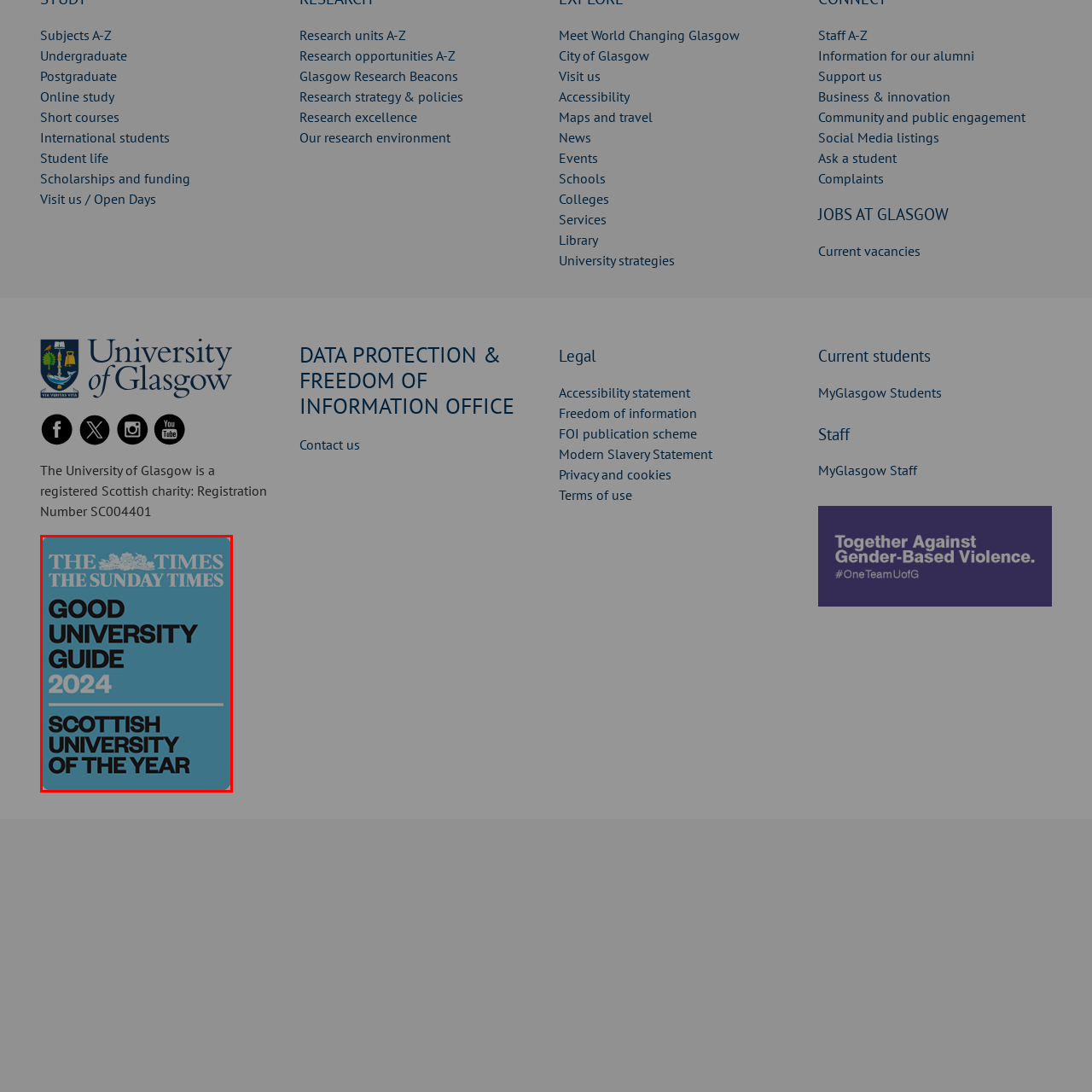Offer an in-depth caption for the image content enclosed by the red border.

The image features a prestigious award badge from The Times and The Sunday Times, highlighting the University of Glasgow's achievement as the "Scottish University of the Year" for the year 2024. The badge is predominantly in a vibrant blue background, with the title "GOOD UNIVERSITY GUIDE 2024" prominently displayed at the top. Below, the text "SCOTTISH UNIVERSITY OF THE YEAR" is featured prominently, emphasizing the honor and recognition received by the university. This accolade signifies the institution's commitment to excellence in education and research, further establishing its reputation within the academic community.